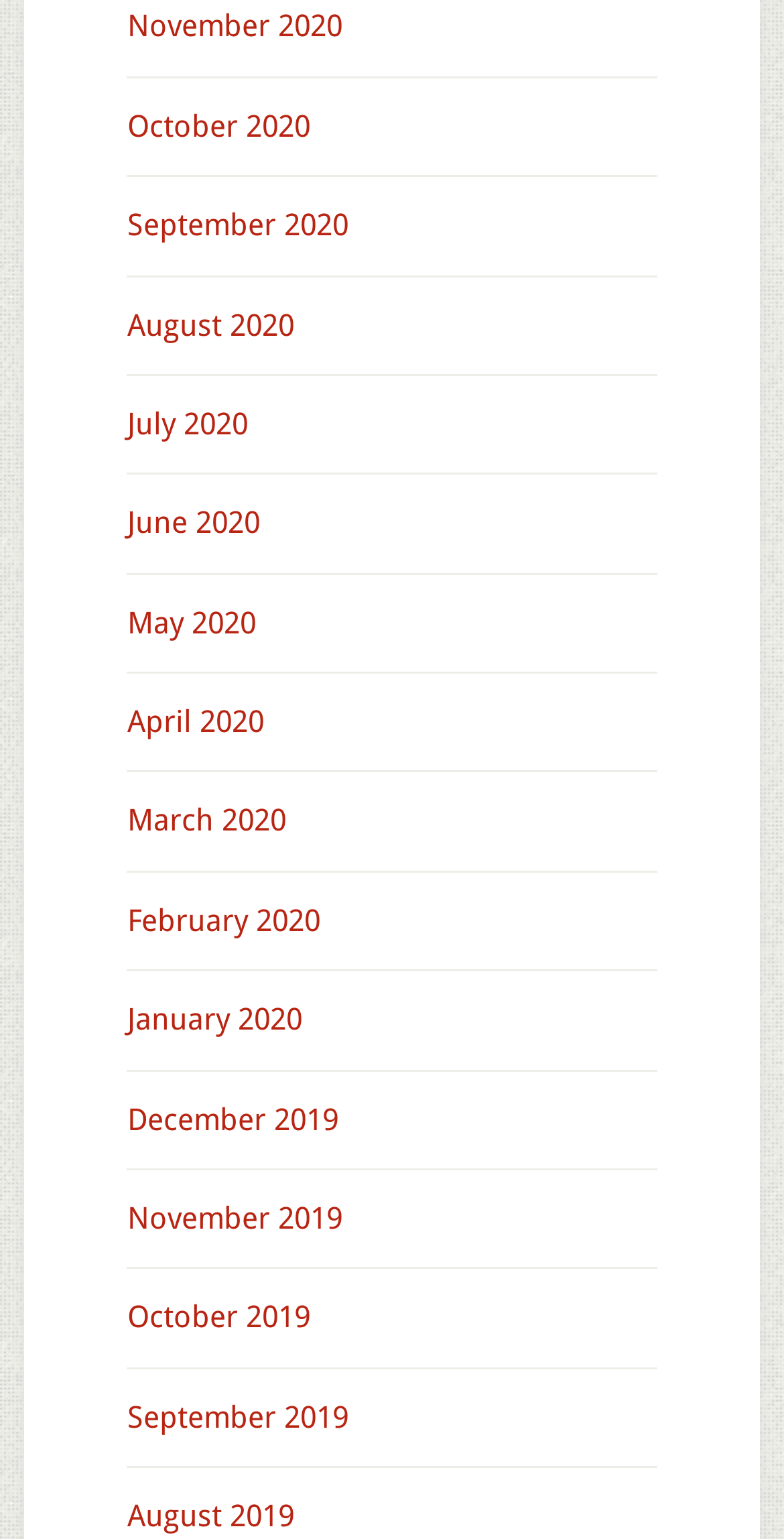Highlight the bounding box coordinates of the element that should be clicked to carry out the following instruction: "Navigate to next page". The coordinates must be given as four float numbers ranging from 0 to 1, i.e., [left, top, right, bottom].

None